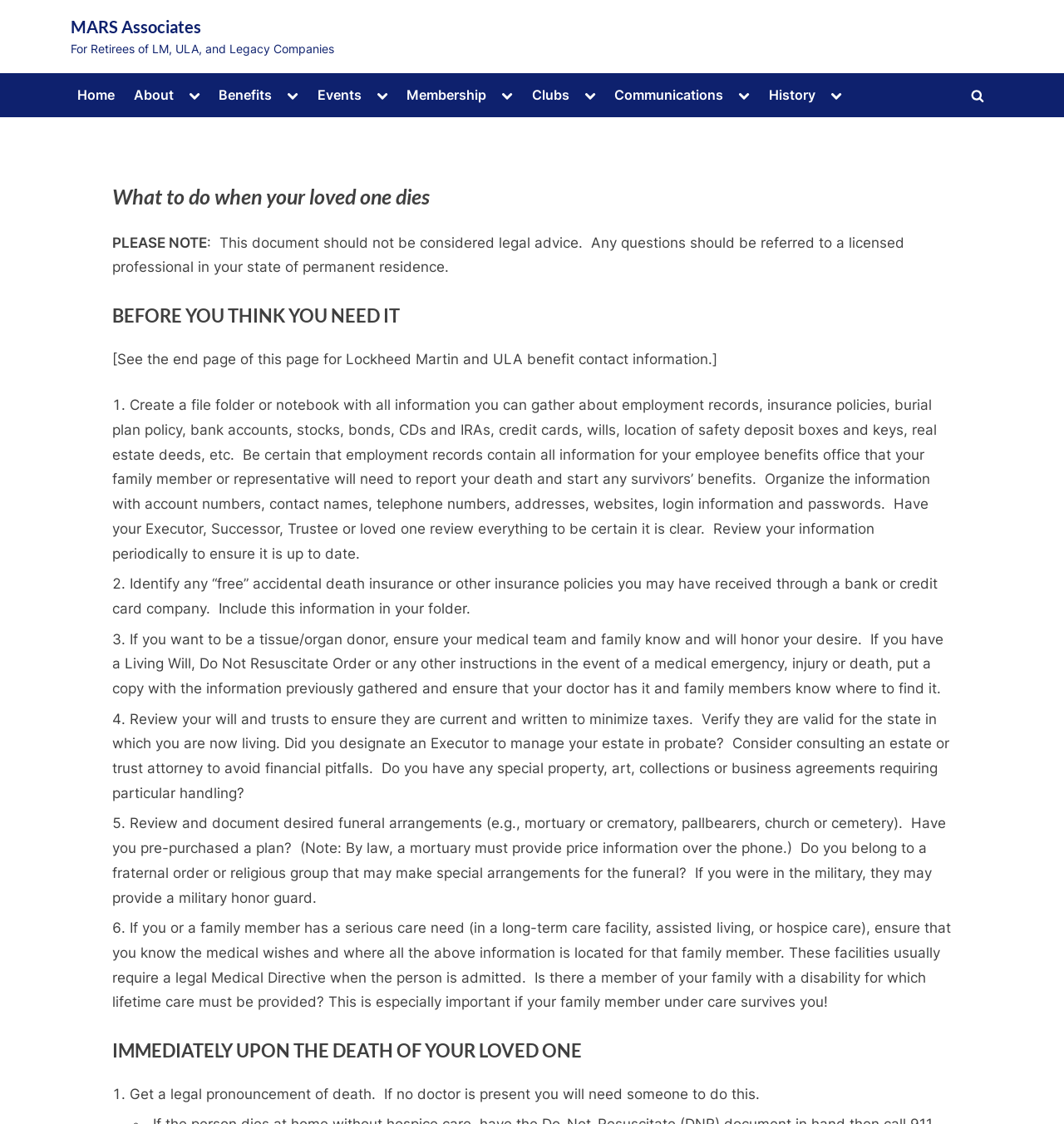Bounding box coordinates are specified in the format (top-left x, top-left y, bottom-right x, bottom-right y). All values are floating point numbers bounded between 0 and 1. Please provide the bounding box coordinate of the region this sentence describes: Brief History of LM Denver

[0.729, 0.155, 0.912, 0.183]